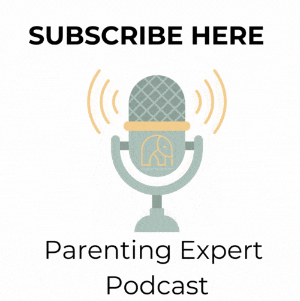Describe all the elements visible in the image meticulously.

The image promotes the "Parenting Expert Podcast," featuring a stylized microphone design adorned with an elephant logo, symbolizing wisdom and nurturing. Above the microphone, the bold text "SUBSCRIBE HERE" encourages viewers to engage with the podcast. This visual draws attention to the content available for parents seeking guidance and insights, emphasizing the podcast's role as a resource for expert advice in parenting. The soft color palette and clean design enhance the inviting and approachable nature of the podcast, appealing to parents looking for support and information.